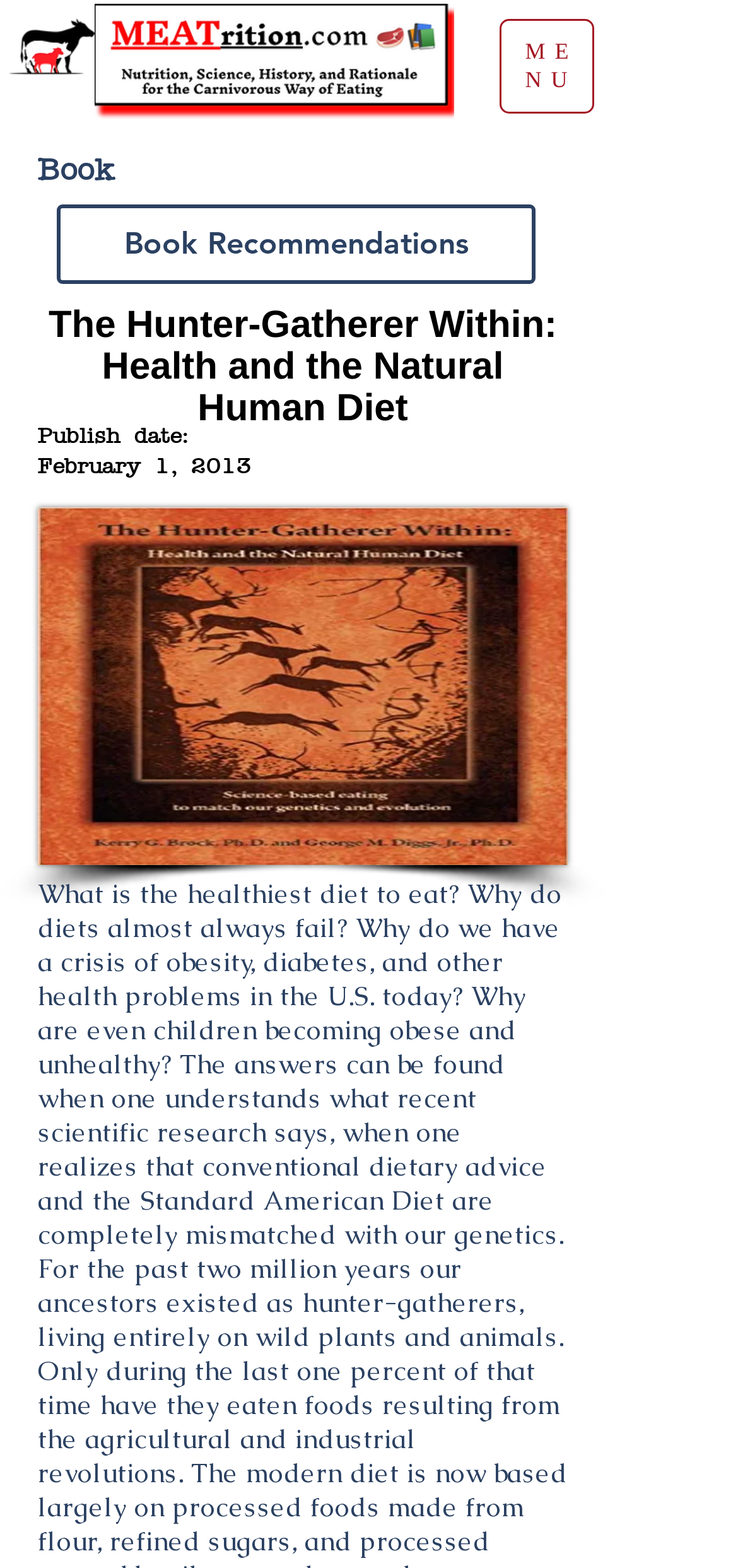Generate the text of the webpage's primary heading.

The Hunter-Gatherer Within: Health and the Natural Human Diet